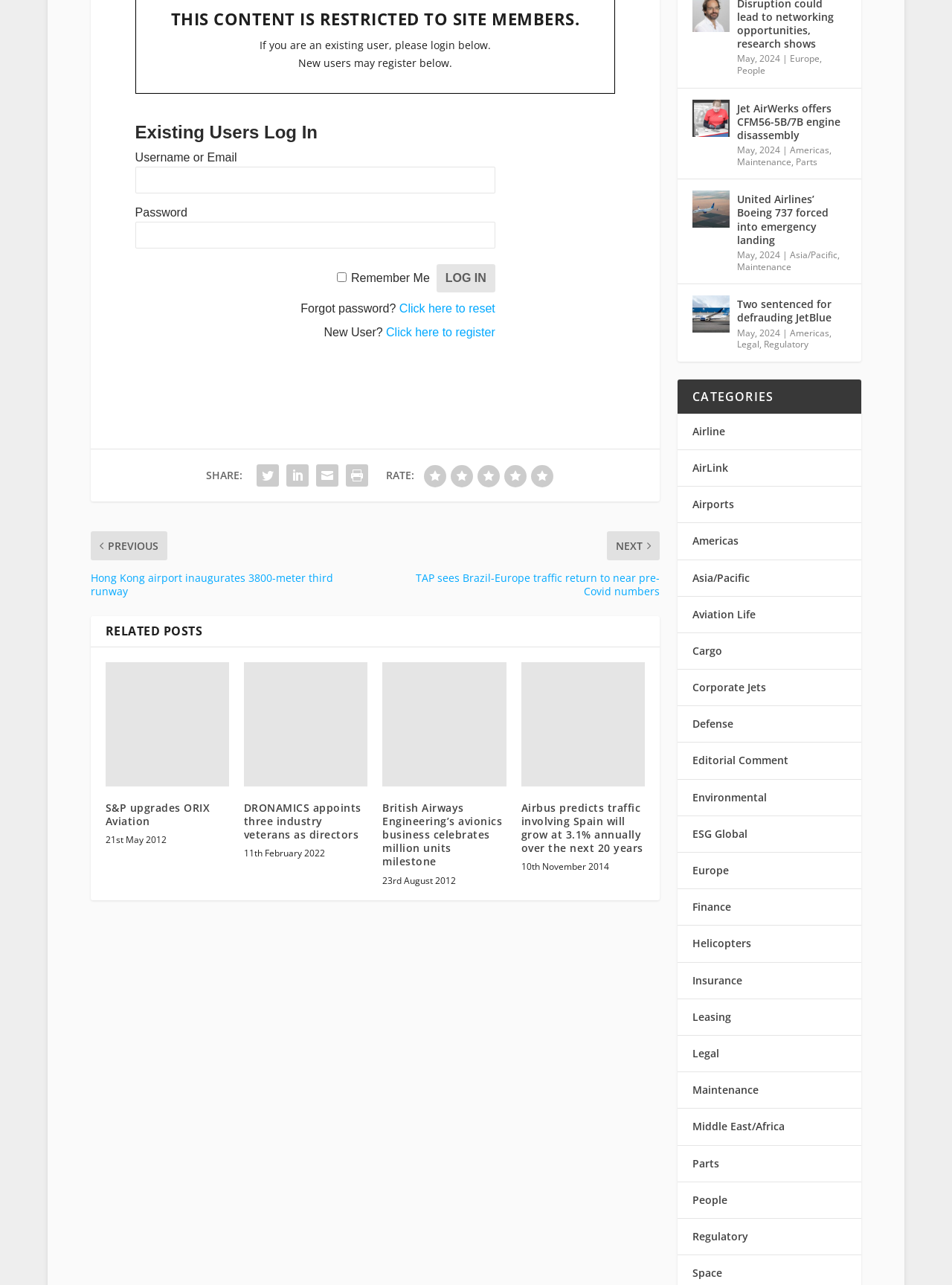Please give a succinct answer to the question in one word or phrase:
How many social media sharing options are available?

4